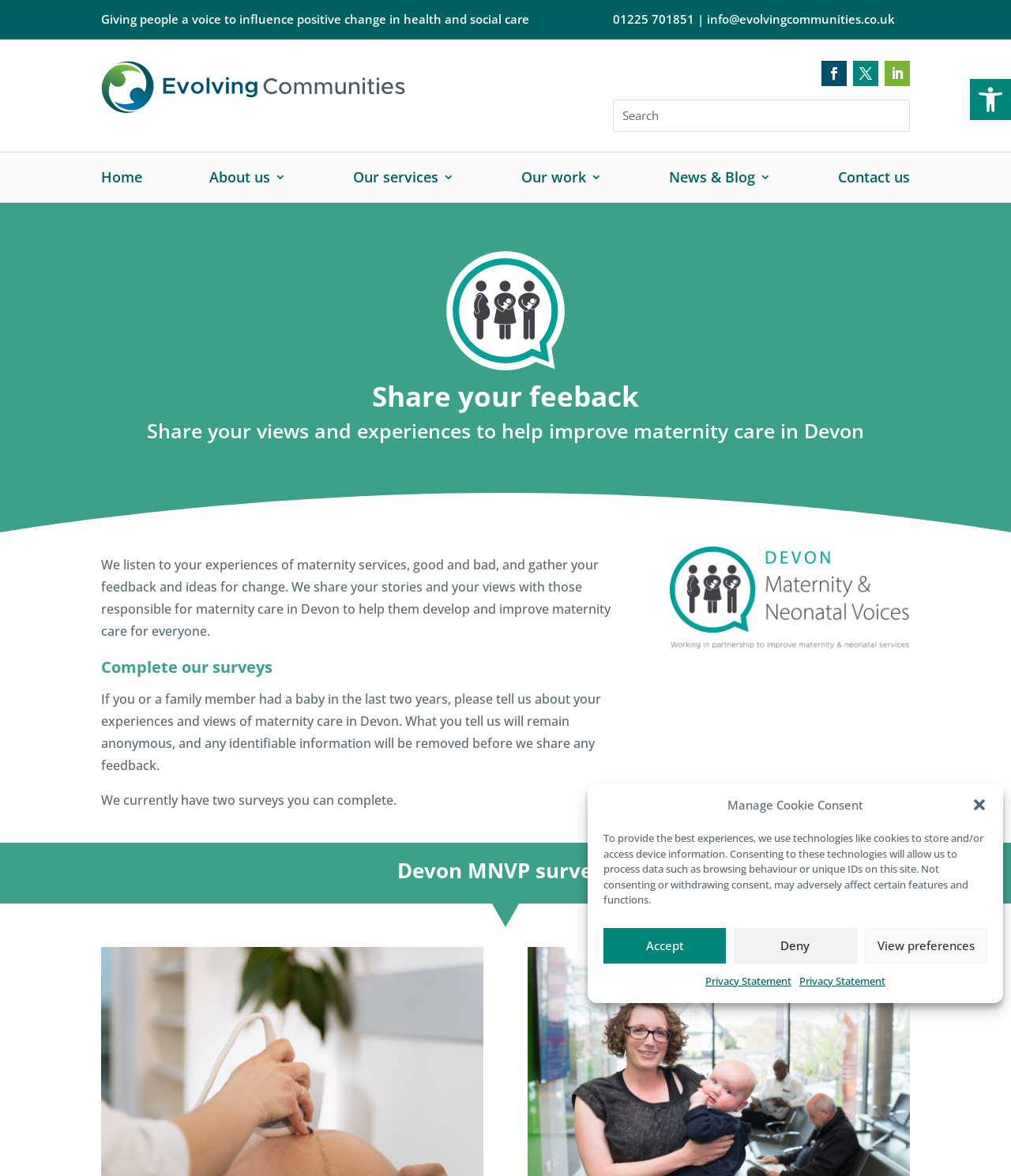Using the provided element description "News & Blog", determine the bounding box coordinates of the UI element.

[0.662, 0.142, 0.762, 0.165]